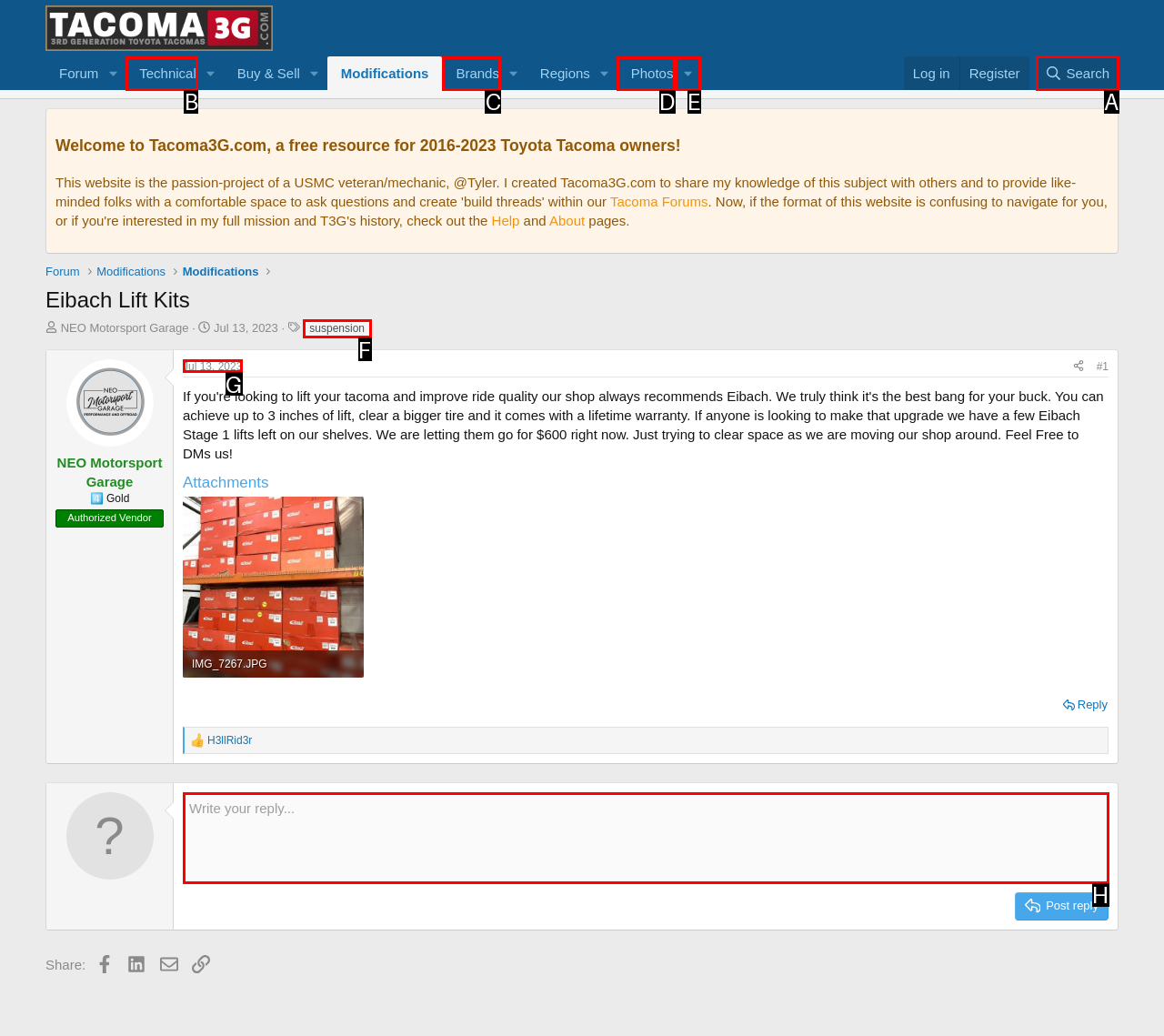Identify the HTML element I need to click to complete this task: Search for something Provide the option's letter from the available choices.

A